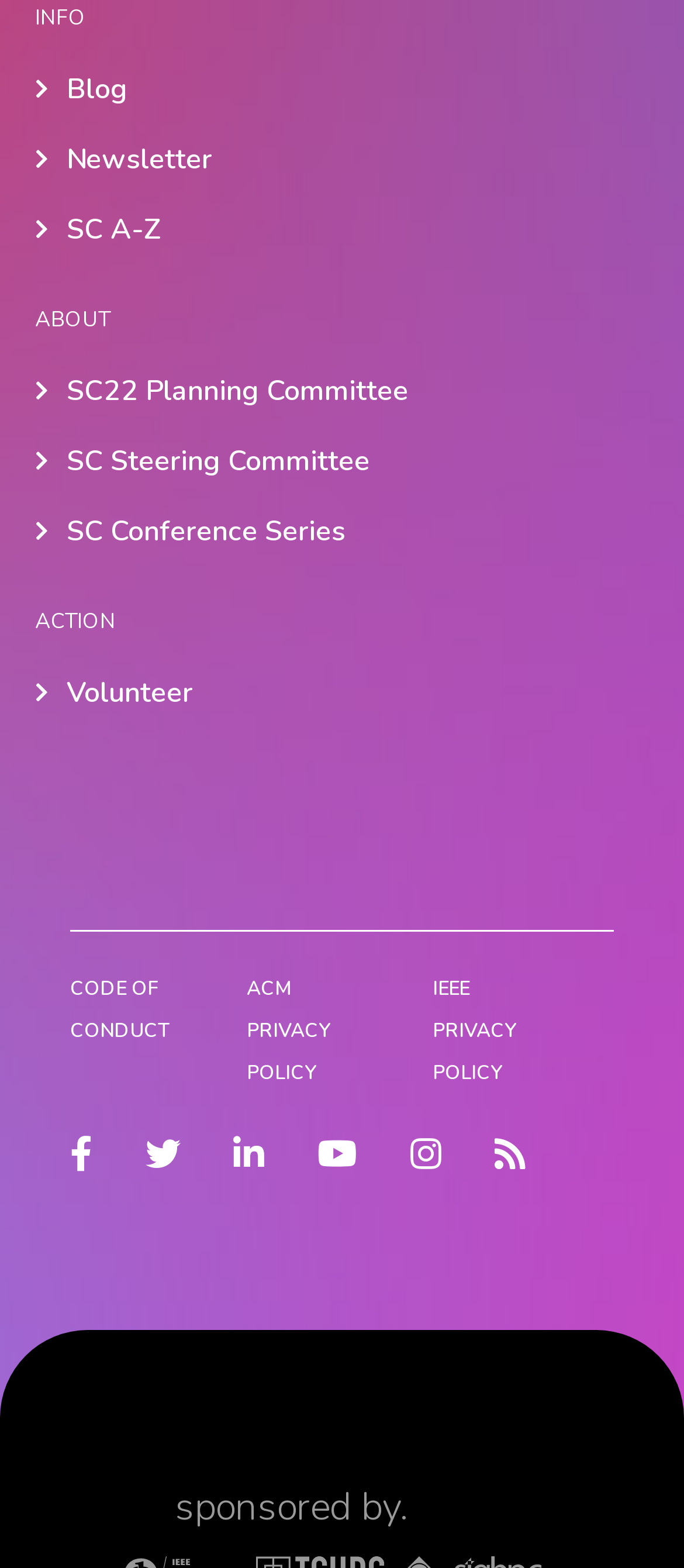Determine the bounding box coordinates of the section to be clicked to follow the instruction: "Read the newsletter". The coordinates should be given as four float numbers between 0 and 1, formatted as [left, top, right, bottom].

[0.051, 0.09, 0.949, 0.113]